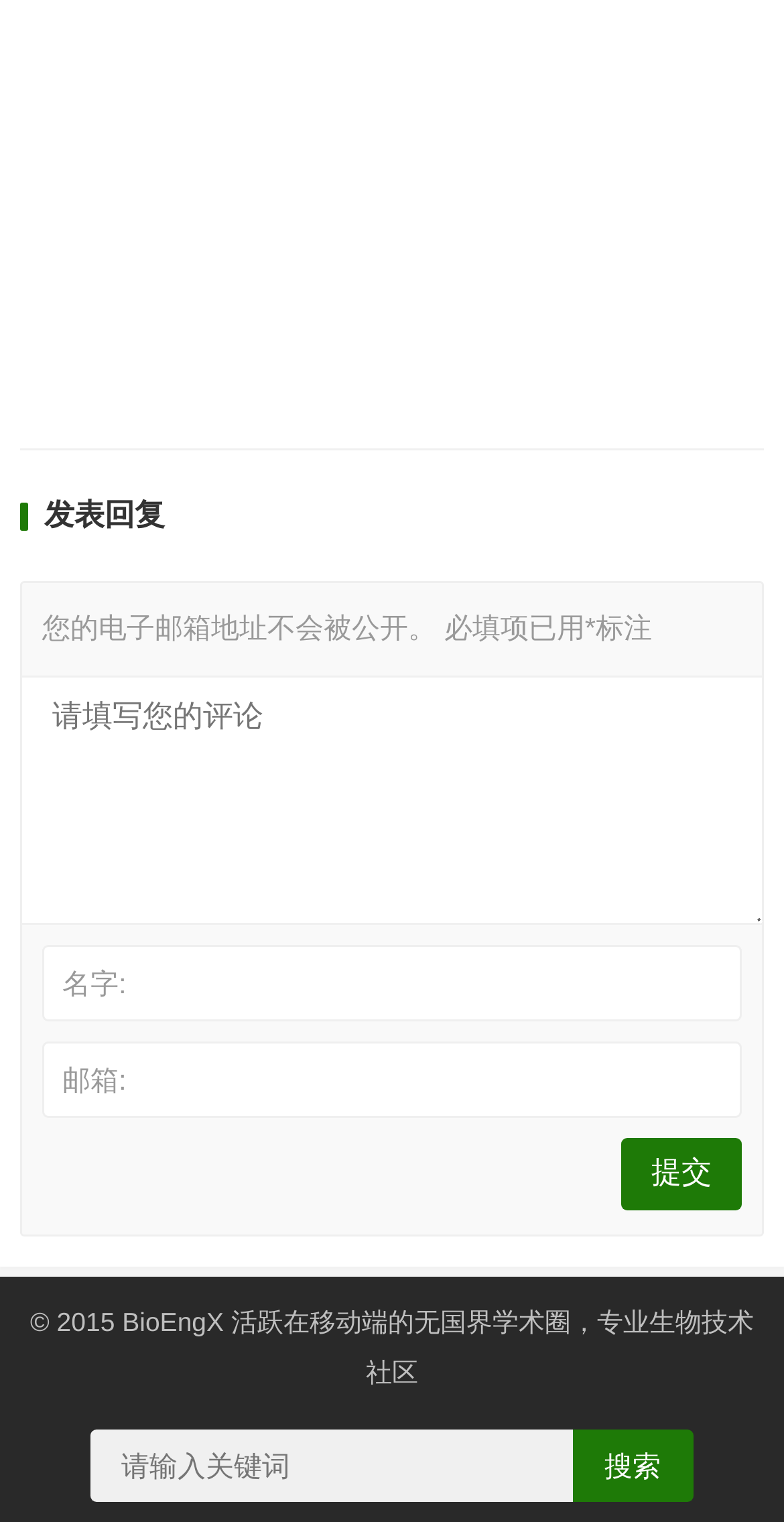What is the purpose of the textbox at the top of the page?
Look at the screenshot and give a one-word or phrase answer.

Enter comment